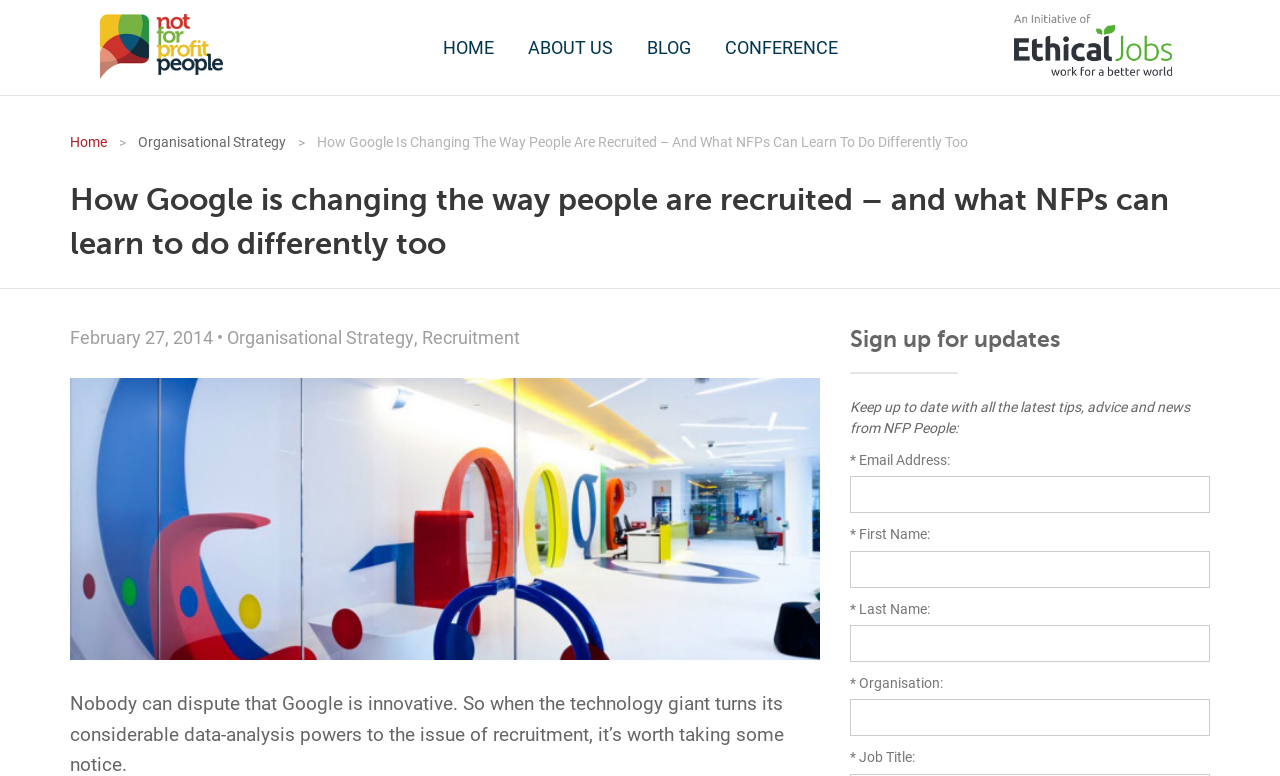Provide the bounding box coordinates in the format (top-left x, top-left y, bottom-right x, bottom-right y). All values are floating point numbers between 0 and 1. Determine the bounding box coordinate of the UI element described as: parent_node: * First Name: name="FNAME"

[0.664, 0.71, 0.945, 0.757]